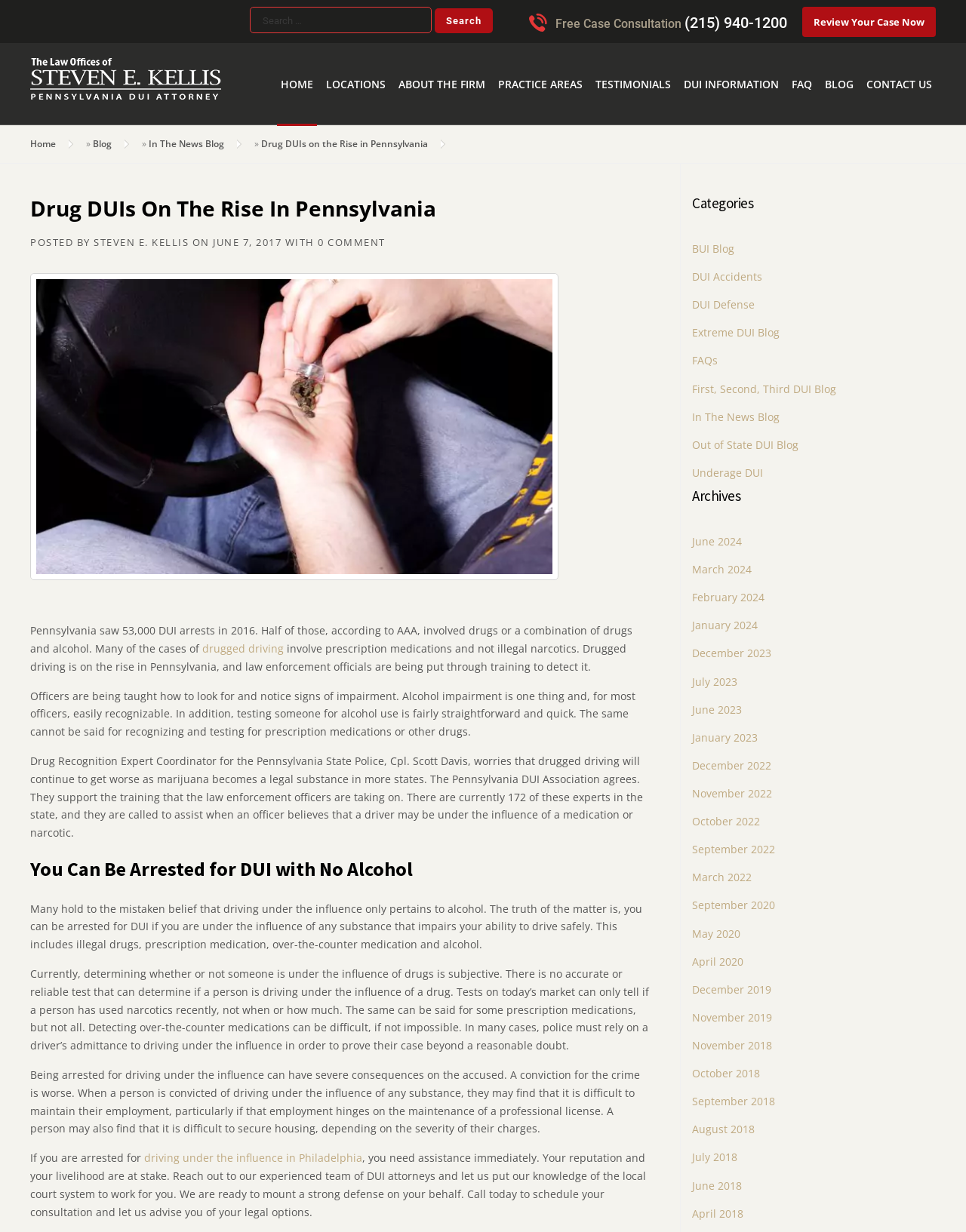Locate the bounding box coordinates of the region to be clicked to comply with the following instruction: "Search for something". The coordinates must be four float numbers between 0 and 1, in the form [left, top, right, bottom].

[0.259, 0.005, 0.51, 0.029]